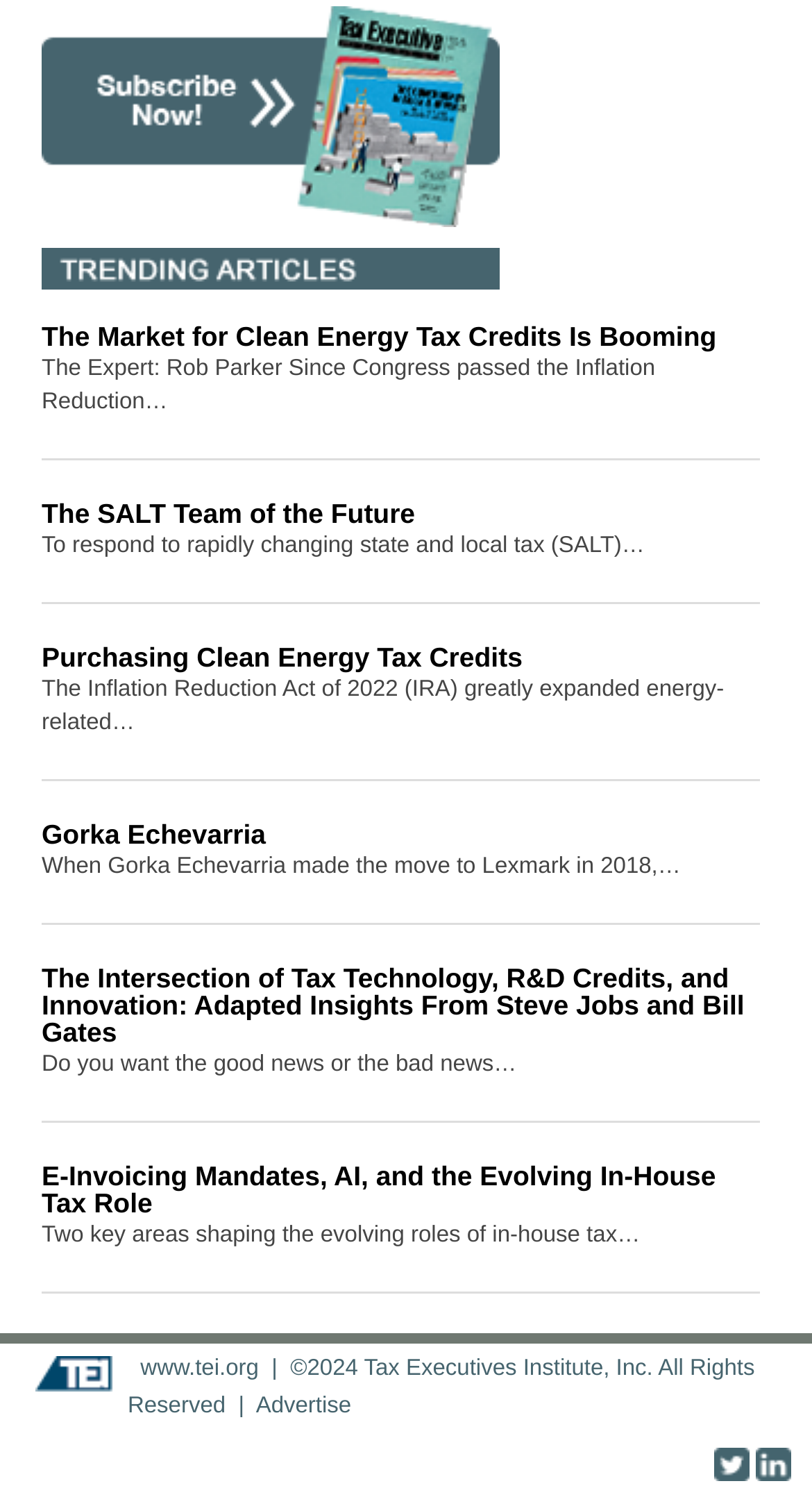Using the element description: "www.tei.org", determine the bounding box coordinates for the specified UI element. The coordinates should be four float numbers between 0 and 1, [left, top, right, bottom].

[0.173, 0.902, 0.319, 0.918]